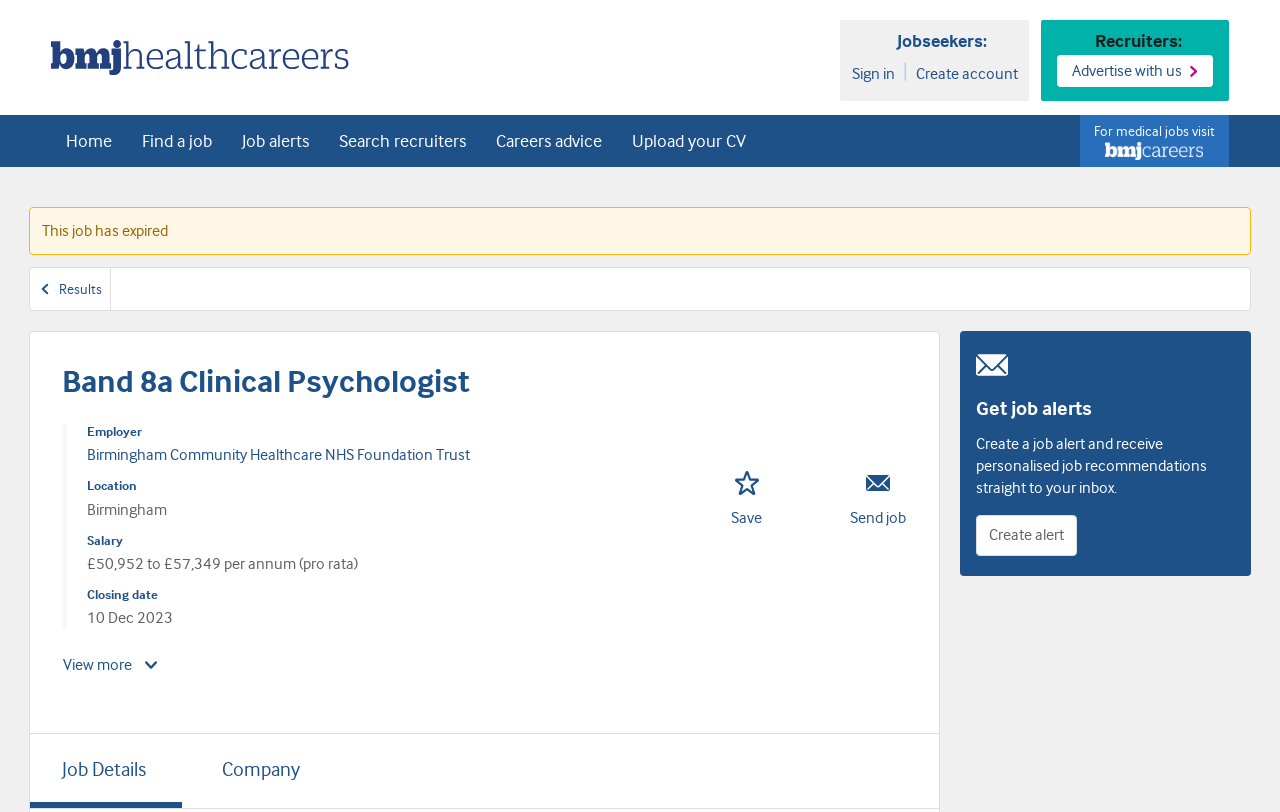Locate the bounding box coordinates of the element I should click to achieve the following instruction: "Create account".

[0.713, 0.074, 0.797, 0.108]